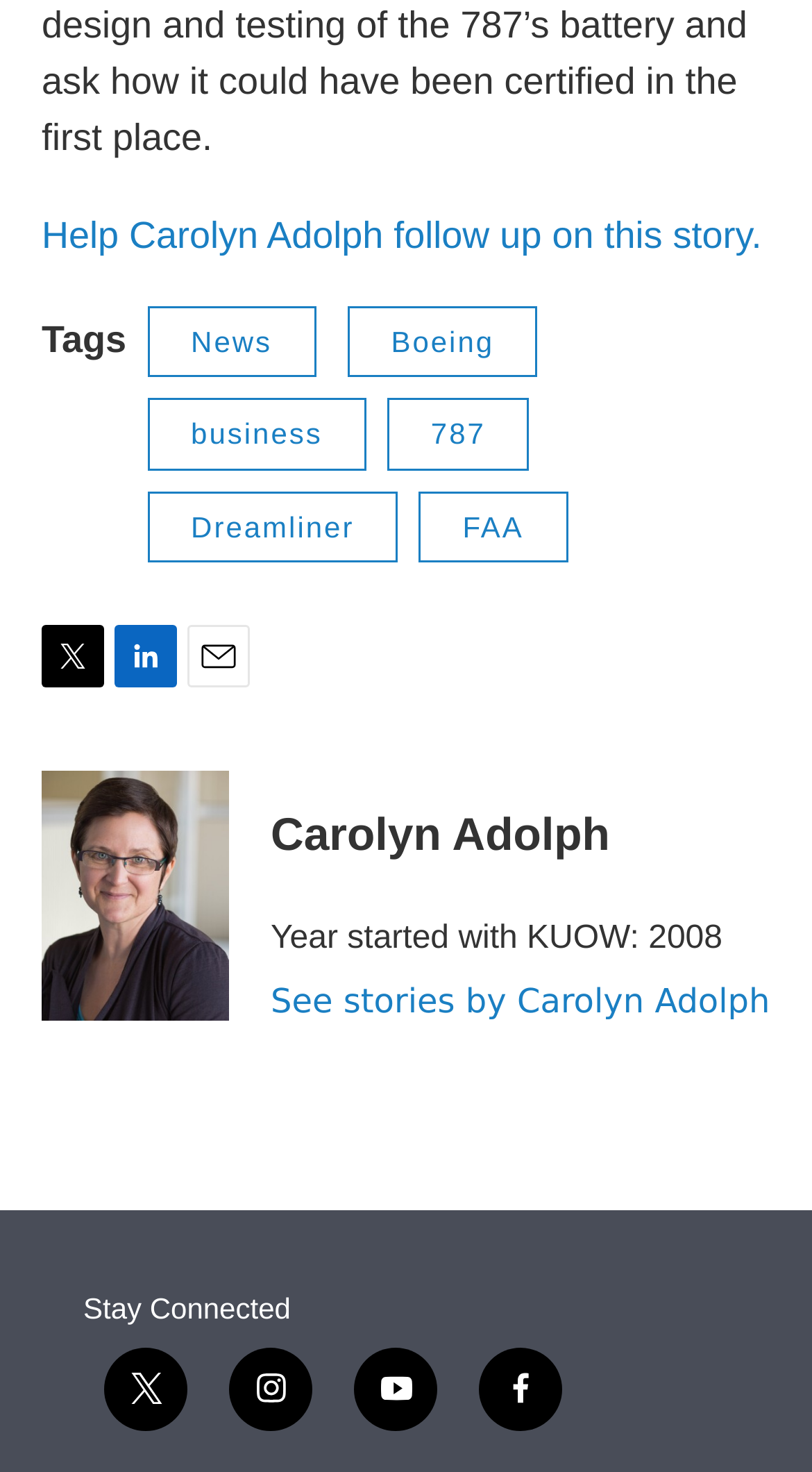Give a one-word or one-phrase response to the question:
What is the name of the journalist?

Carolyn Adolph